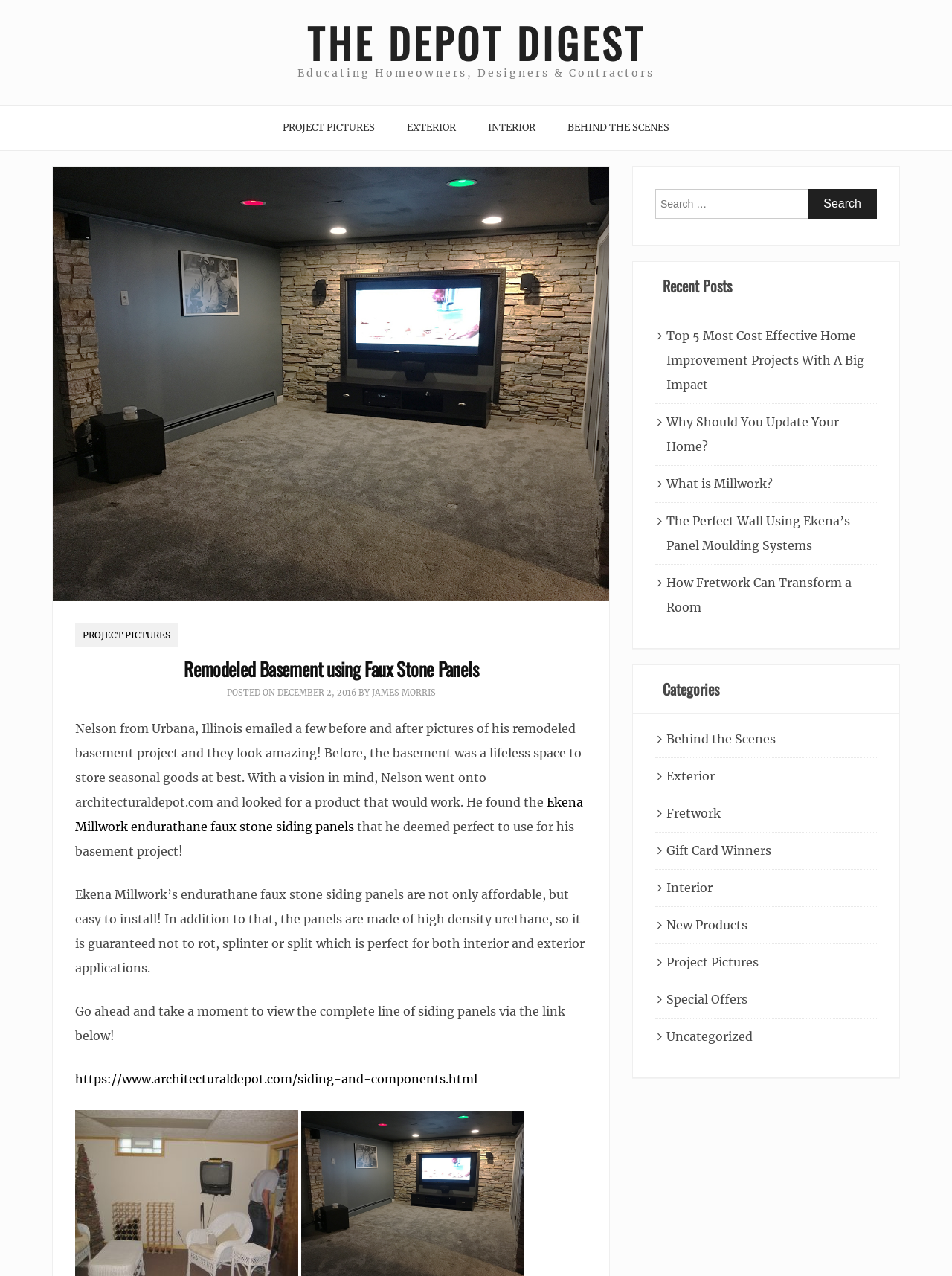Using the information in the image, give a detailed answer to the following question: What is the category of the project?

Based on the links provided in the webpage, I found that the category of the project is Interior, which is one of the categories listed under the 'Categories' section.